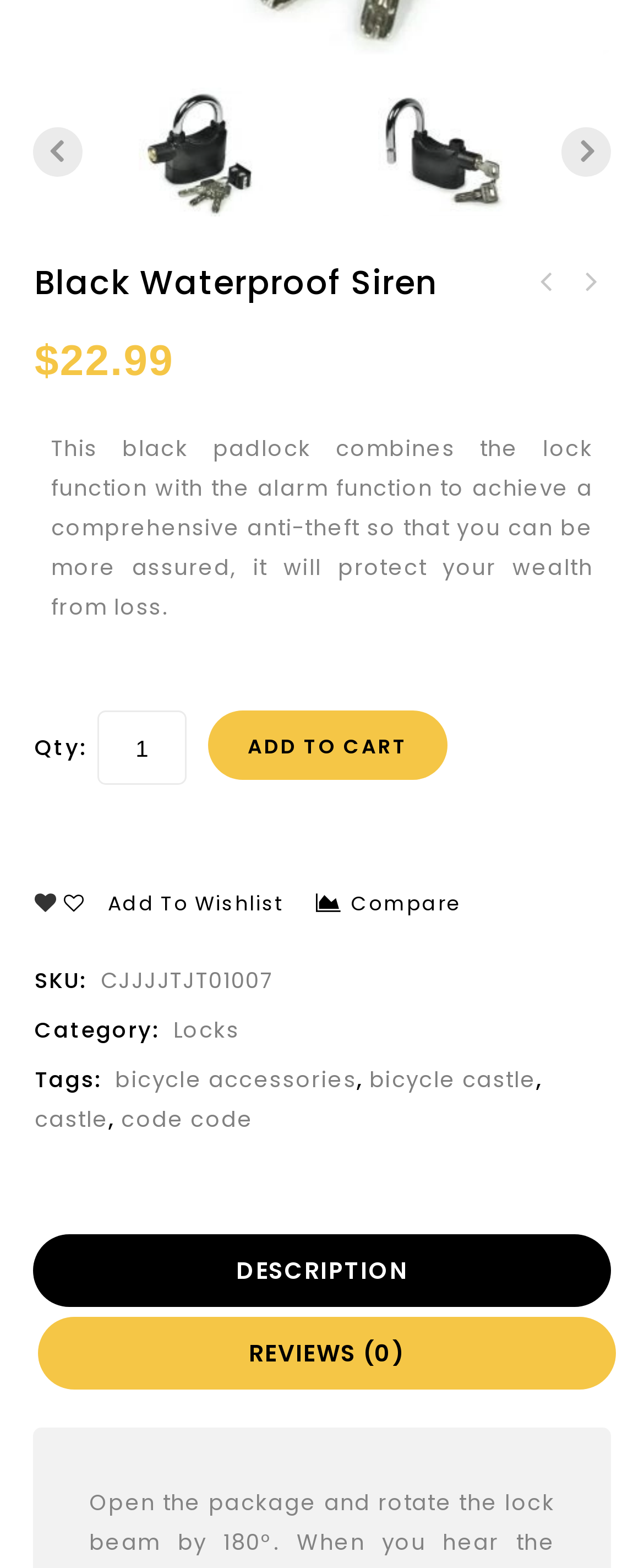What is the name of the product?
Please provide a comprehensive answer based on the contents of the image.

The name of the product can be found in the heading element with the text 'Black Waterproof Siren' which is located at the top of the webpage.